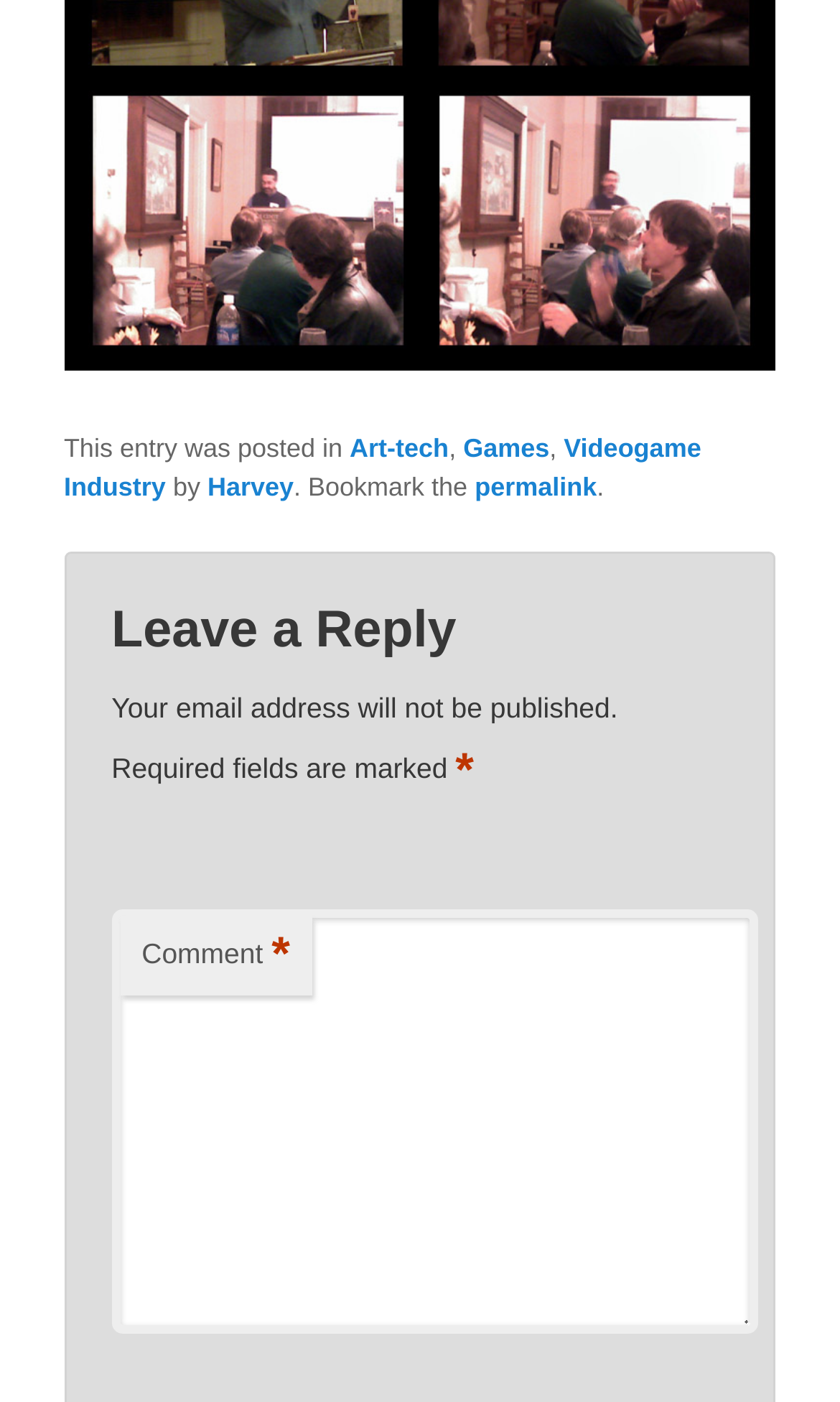Determine the bounding box of the UI component based on this description: "permalink". The bounding box coordinates should be four float values between 0 and 1, i.e., [left, top, right, bottom].

[0.565, 0.336, 0.71, 0.358]